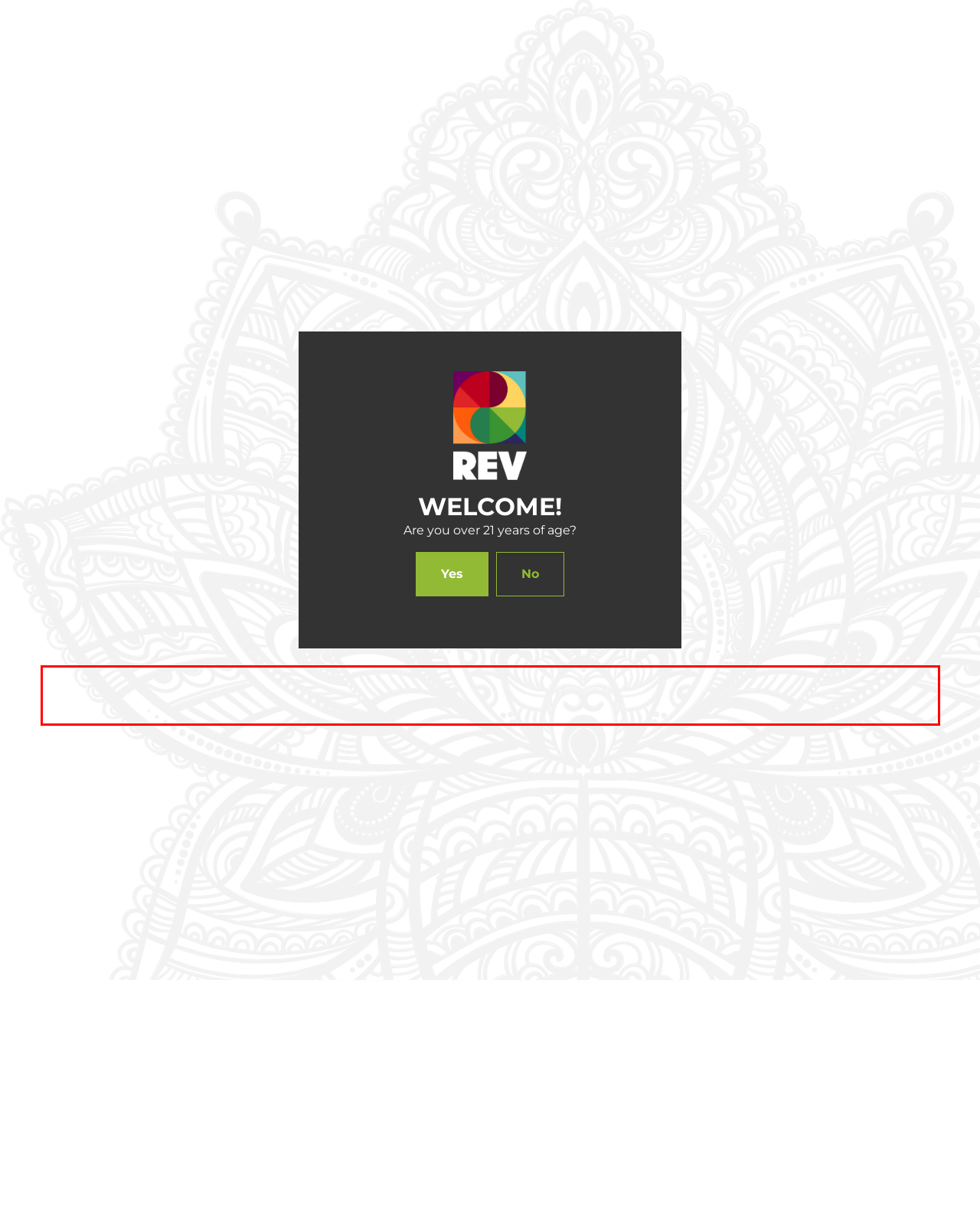Please examine the webpage screenshot containing a red bounding box and use OCR to recognize and output the text inside the red bounding box.

Rev Clinics medical and recreational cannabis dispensaries are not just places to buy cannabis. They are thriving communities full of friends, advice and highly trained patient advocates who pride themselves on connecting you to the products and delivery methods that help you get the most out of your ongoing cannabis experience.